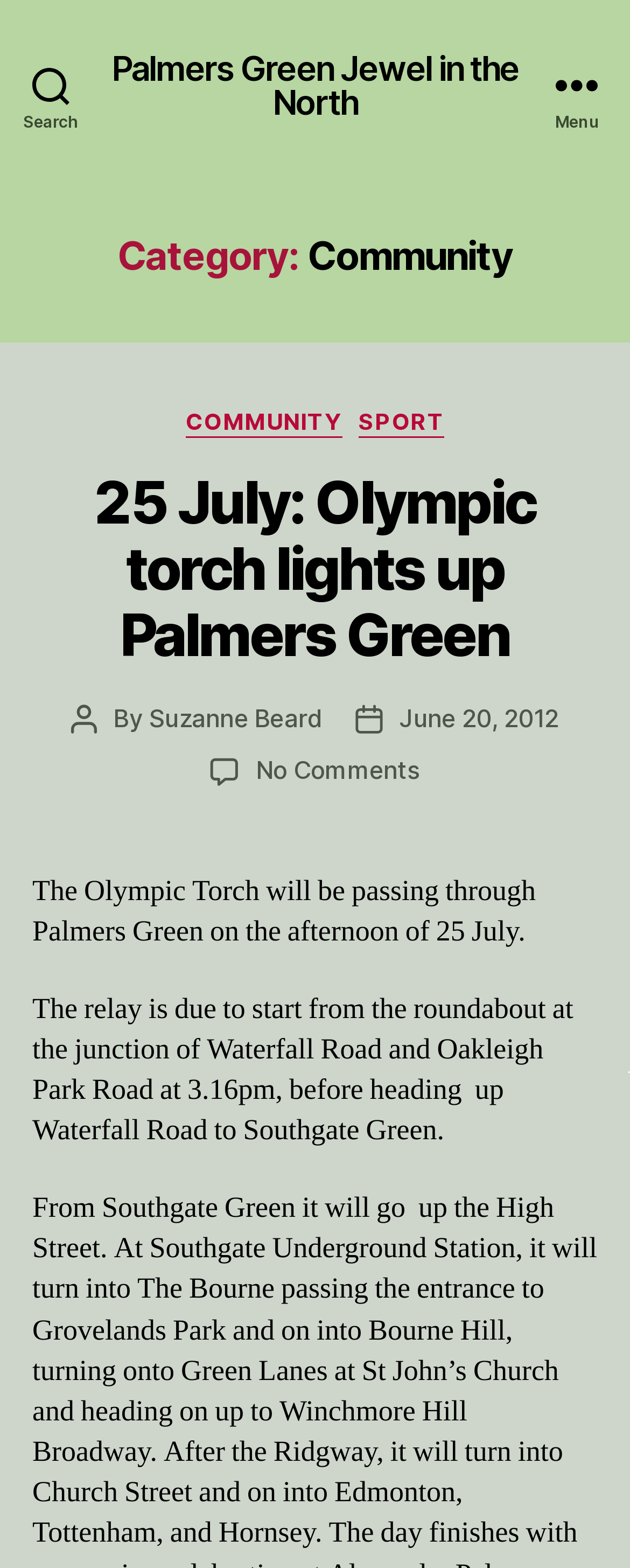What is the category of the current post?
Could you please answer the question thoroughly and with as much detail as possible?

I determined the answer by looking at the heading 'Category: Community' which is a child element of the HeaderAsNonLandmark element.